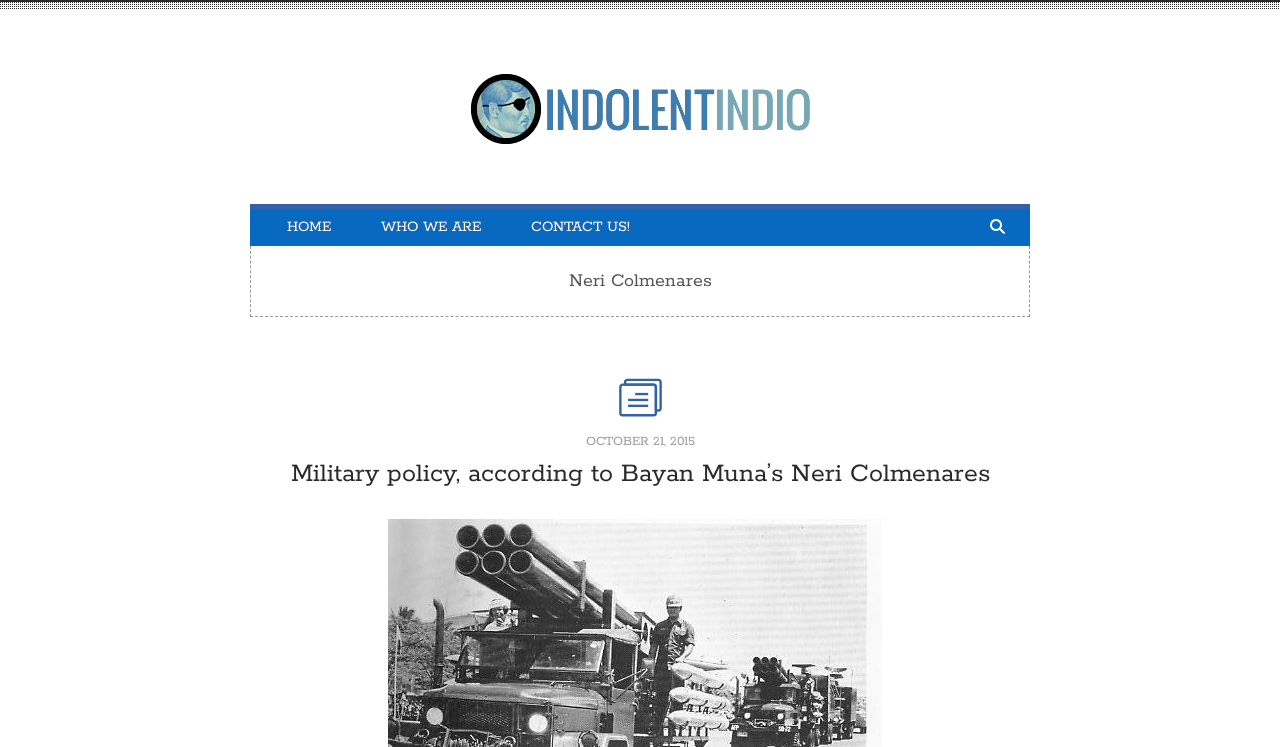Find the UI element described as: "Contact Us!" and predict its bounding box coordinates. Ensure the coordinates are four float numbers between 0 and 1, [left, top, right, bottom].

[0.395, 0.28, 0.511, 0.329]